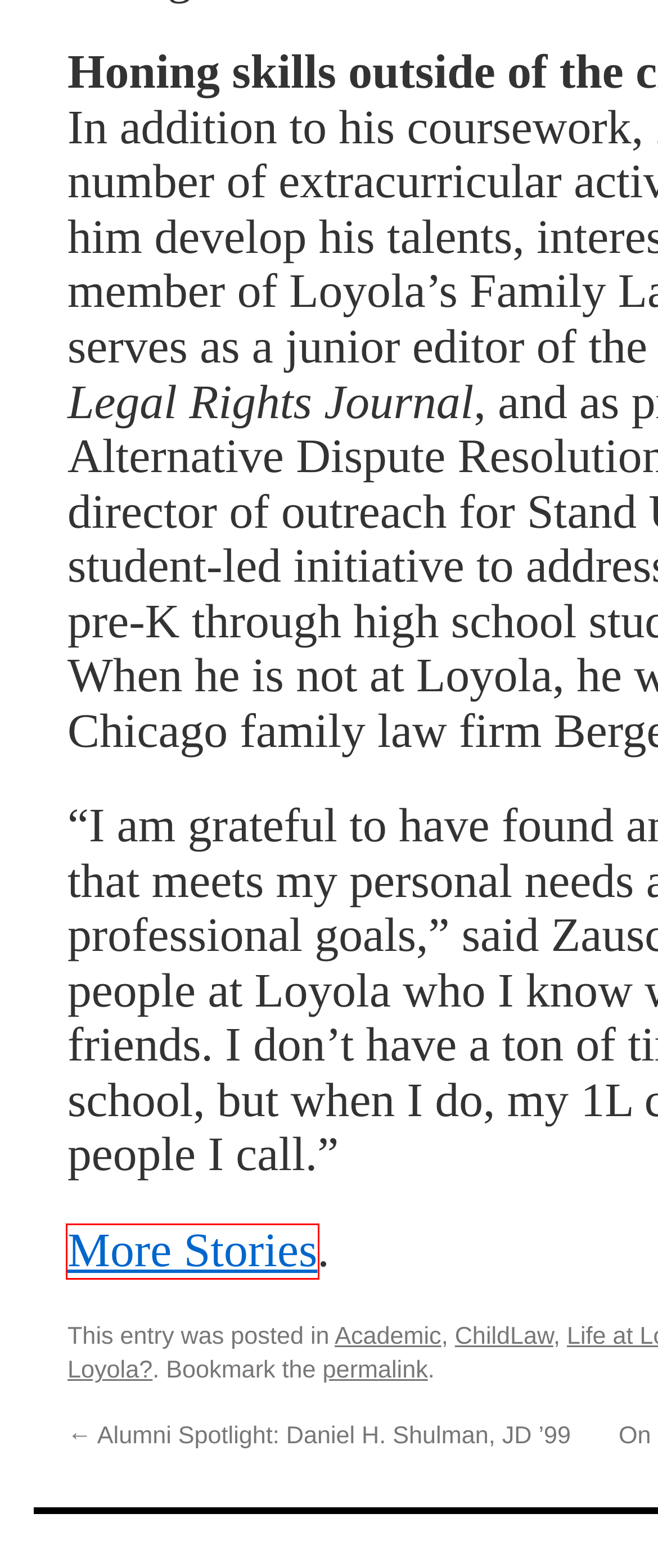You have a screenshot of a webpage with a red rectangle bounding box around a UI element. Choose the best description that matches the new page after clicking the element within the bounding box. The candidate descriptions are:
A. Blog Tool, Publishing Platform, and CMS – WordPress.org
B. ChildLaw |
C. Alumni Spotlight: Daniel H. Shulman, JD ’99 |
D. Student Spotlight |
E. Studying the law abroad with RBG |
F. Stories  | Loyola University Chicago
G. Student Life |
H. Academic |

F